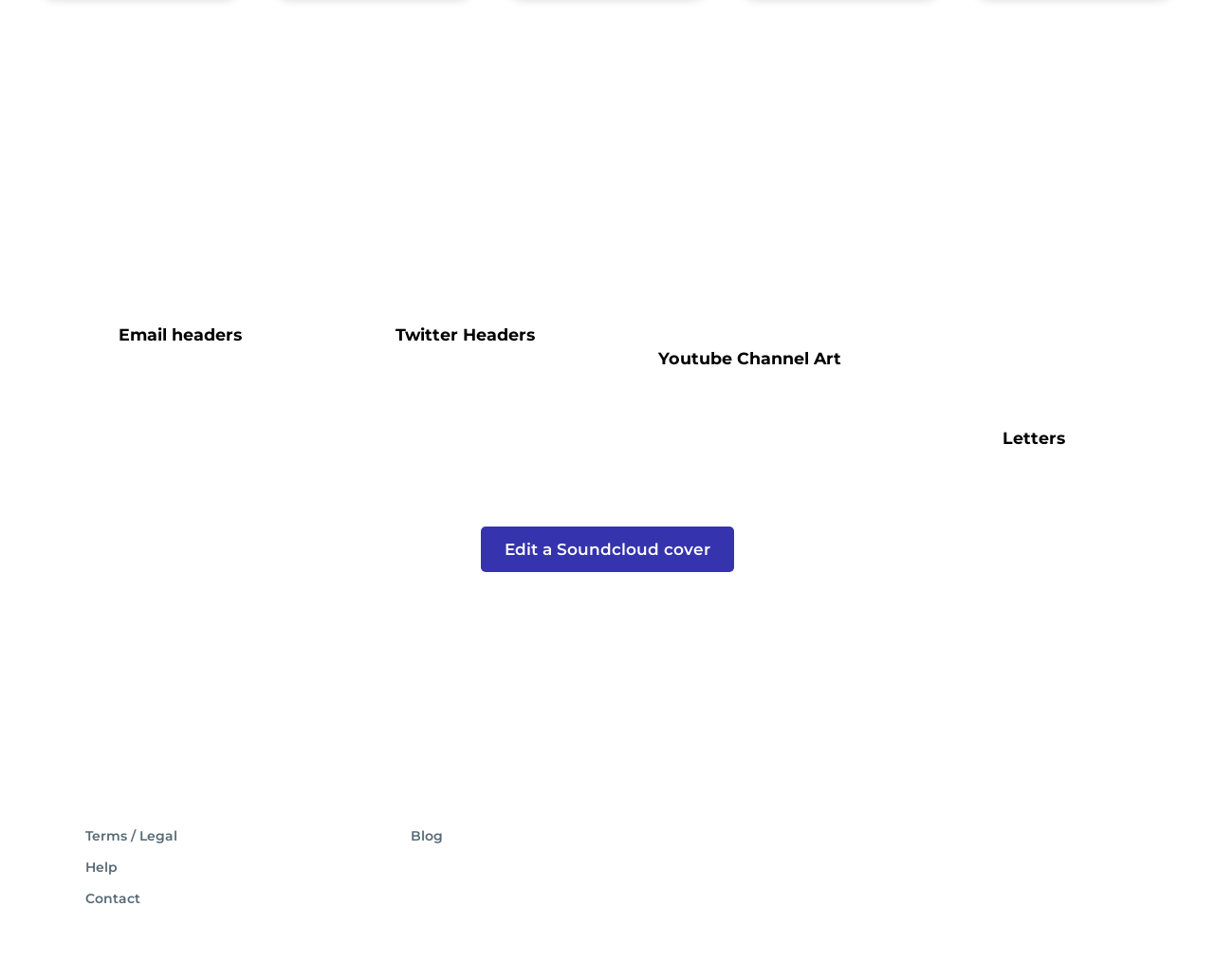Please find the bounding box coordinates (top-left x, top-left y, bottom-right x, bottom-right y) in the screenshot for the UI element described as follows: Youtube Channel Art

[0.5, 0.353, 0.734, 0.378]